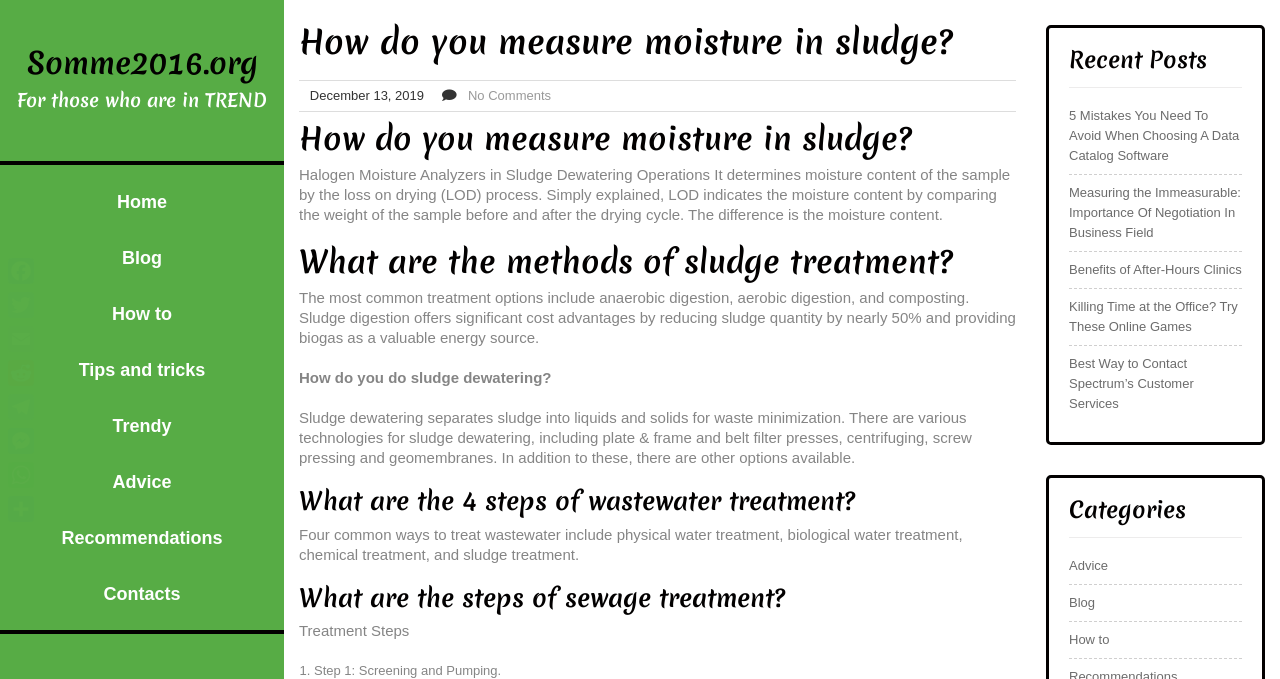Locate the bounding box of the UI element based on this description: "Tips and tricks". Provide four float numbers between 0 and 1 as [left, top, right, bottom].

[0.0, 0.504, 0.222, 0.586]